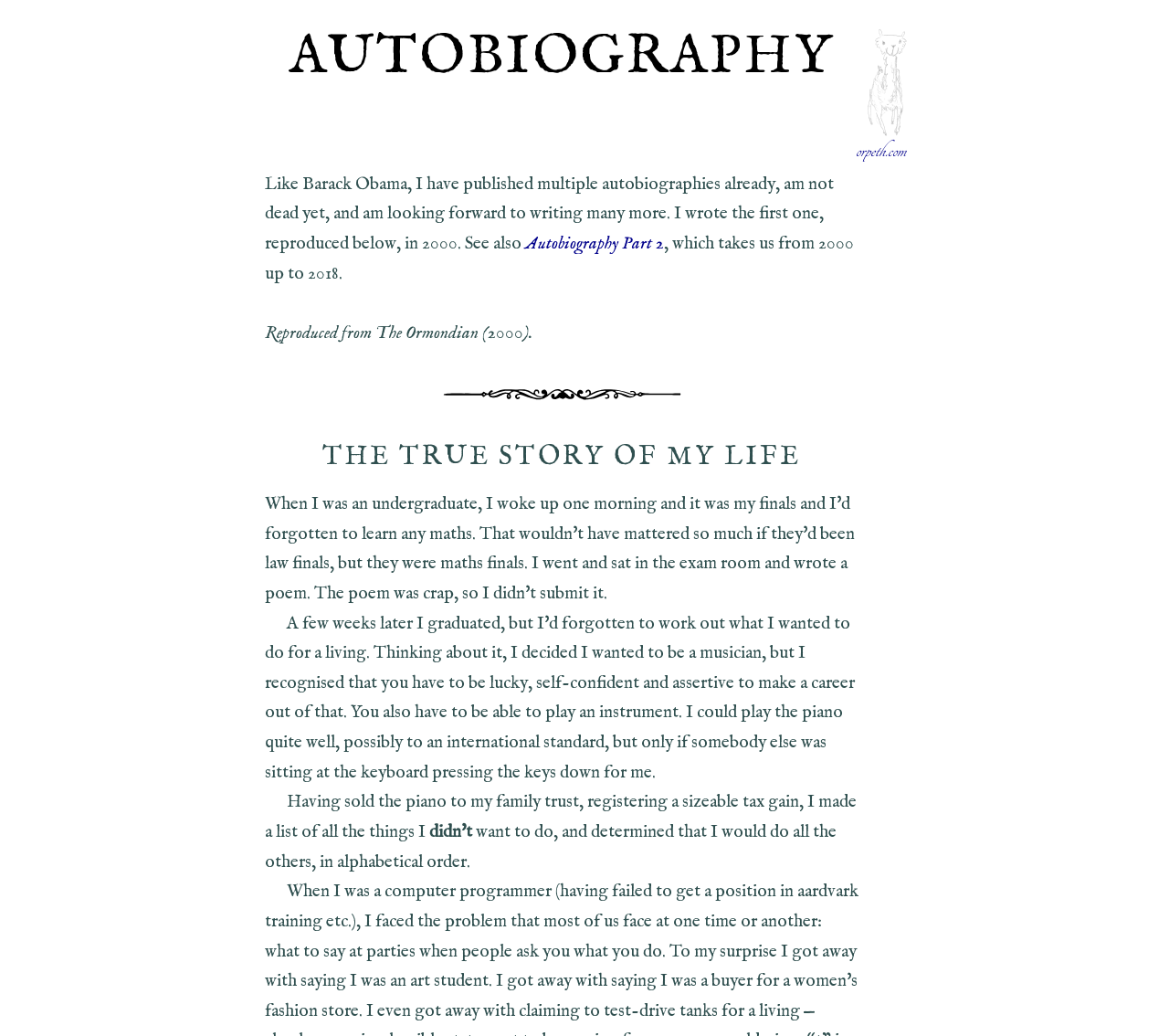What is the time period covered in Autobiography Part 2?
Refer to the image and offer an in-depth and detailed answer to the question.

The text 'which takes us from 2000 up to 2018' suggests that Autobiography Part 2 covers the time period from 2000 to 2018.